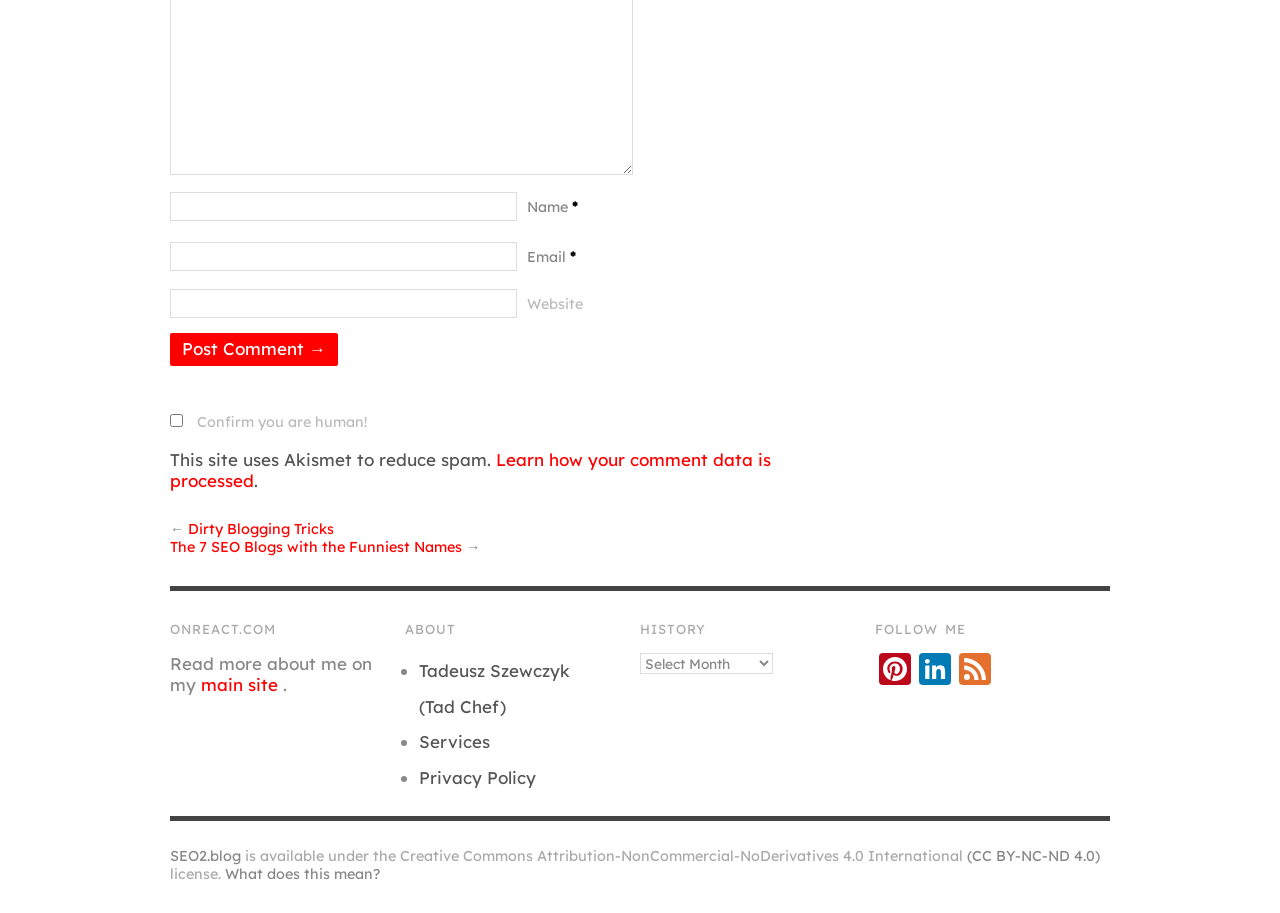What are the social media platforms to follow the author?
Please ensure your answer is as detailed and informative as possible.

The social media platforms to follow the author are displayed under the 'FOLLOW ME' section and are Pinterest, LinkedIn, and Feed. These are links to the author's profiles on these platforms.